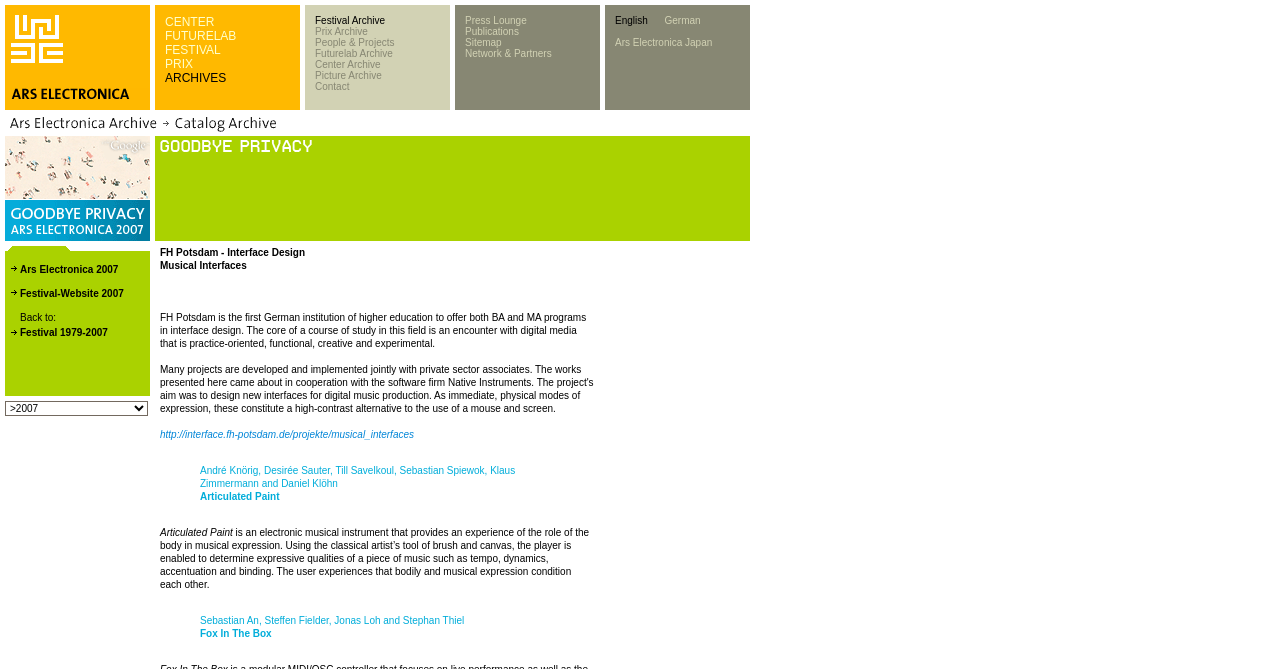Pinpoint the bounding box coordinates of the area that should be clicked to complete the following instruction: "Go to Ars Electronica Japan". The coordinates must be given as four float numbers between 0 and 1, i.e., [left, top, right, bottom].

[0.48, 0.055, 0.556, 0.072]